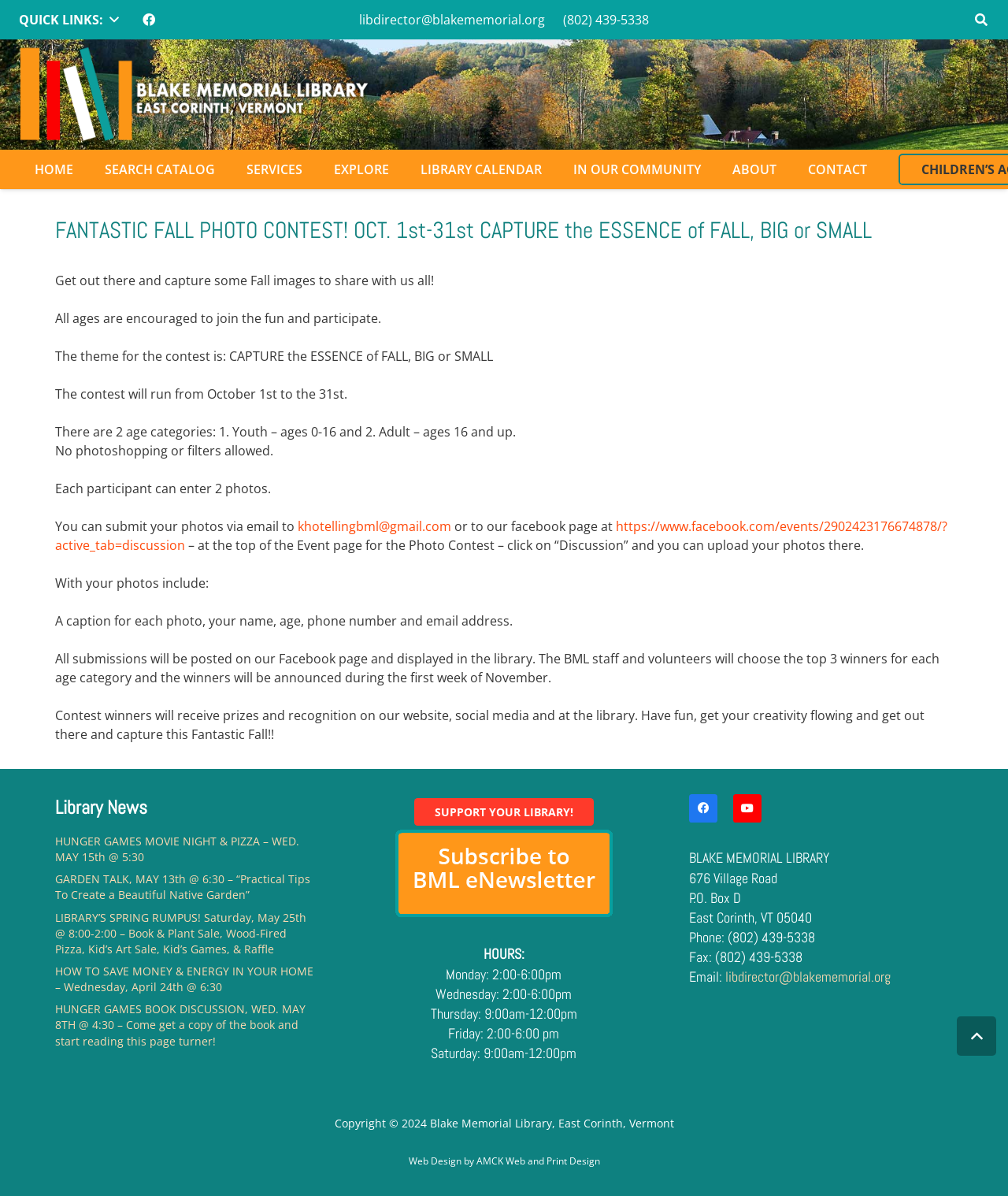Using the information in the image, give a comprehensive answer to the question: 
How many age categories are there in the photo contest?

According to the webpage content, there are two age categories in the photo contest: Youth (ages 0-16) and Adult (ages 16 and up). This information is provided in the section that explains the contest rules and guidelines.